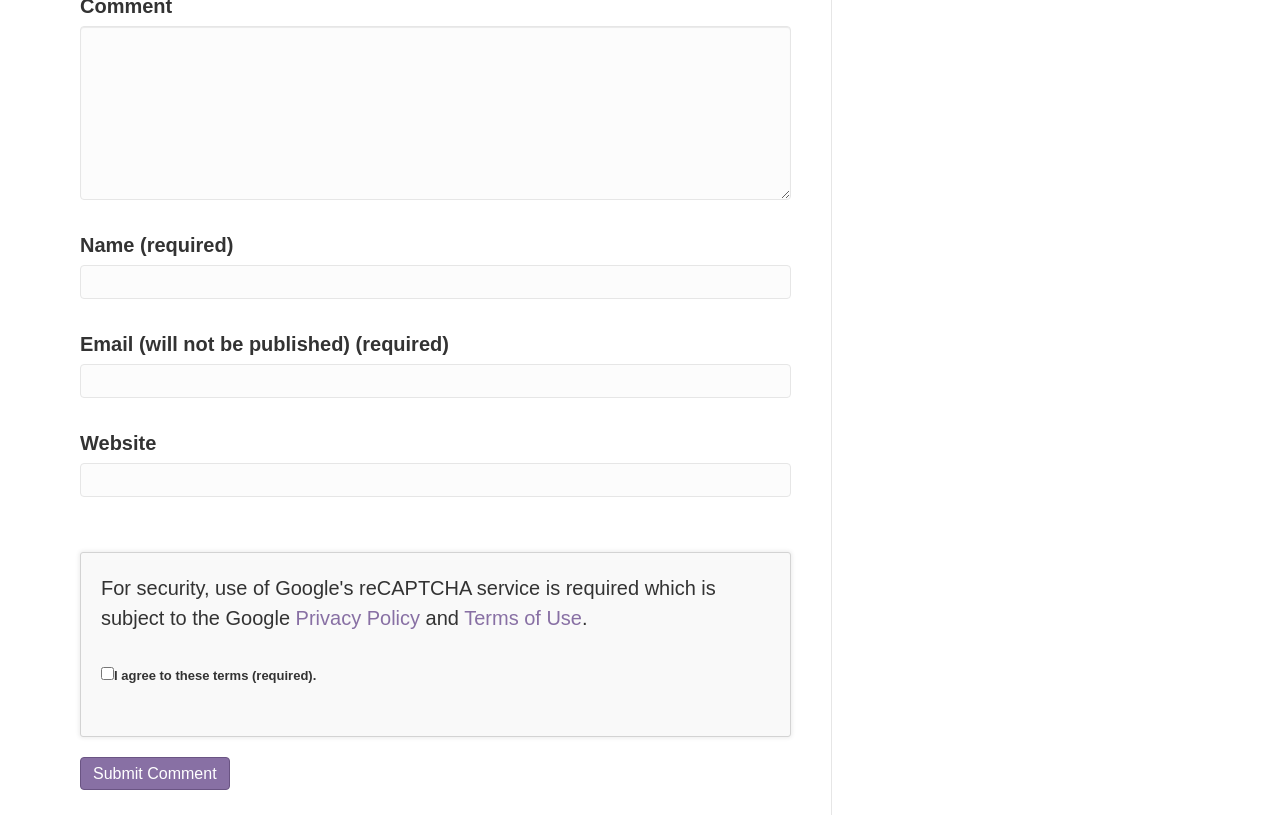Provide a short, one-word or phrase answer to the question below:
How many textboxes are there?

4